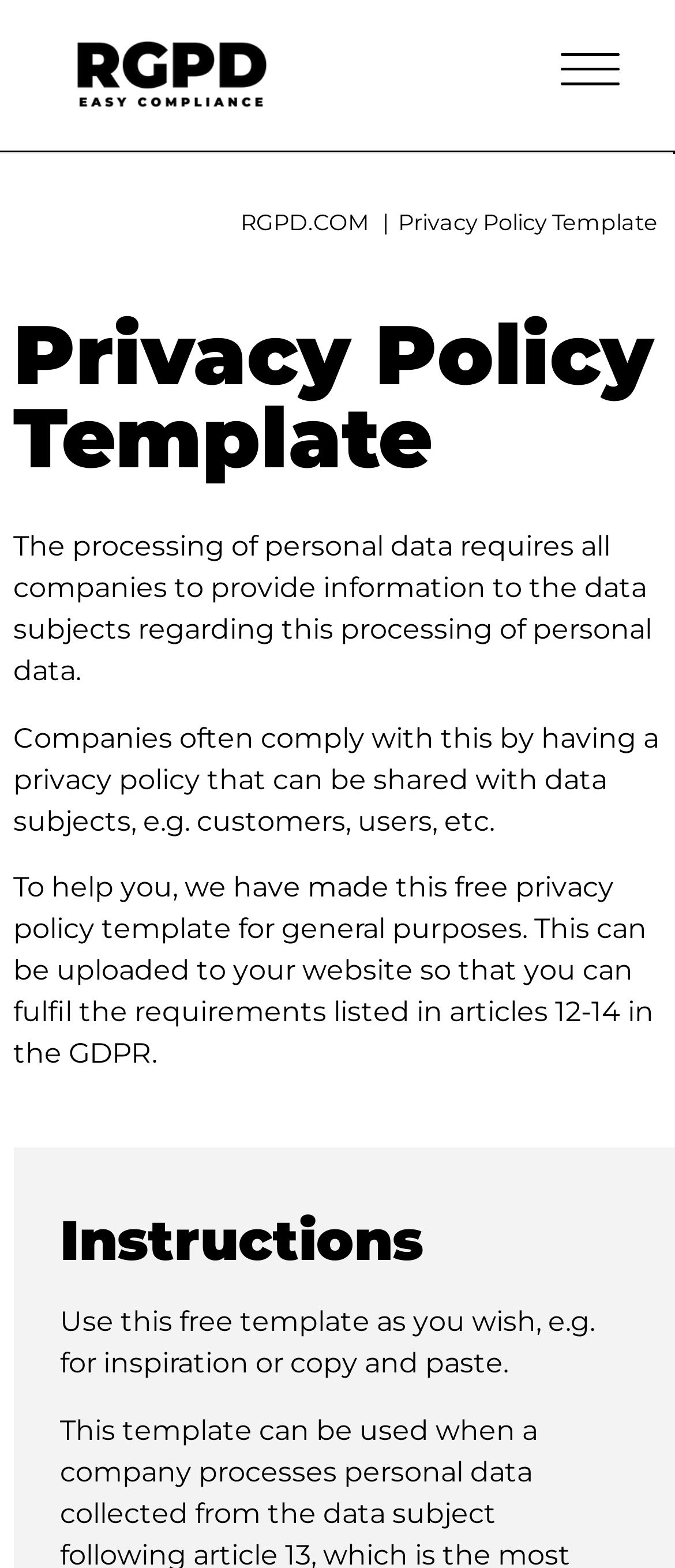What is the purpose of the provided template?
Use the information from the screenshot to give a comprehensive response to the question.

The purpose of the provided template can be inferred from the text 'To help you, we have made this free privacy policy template for general purposes.' which suggests that the template is intended for general use.